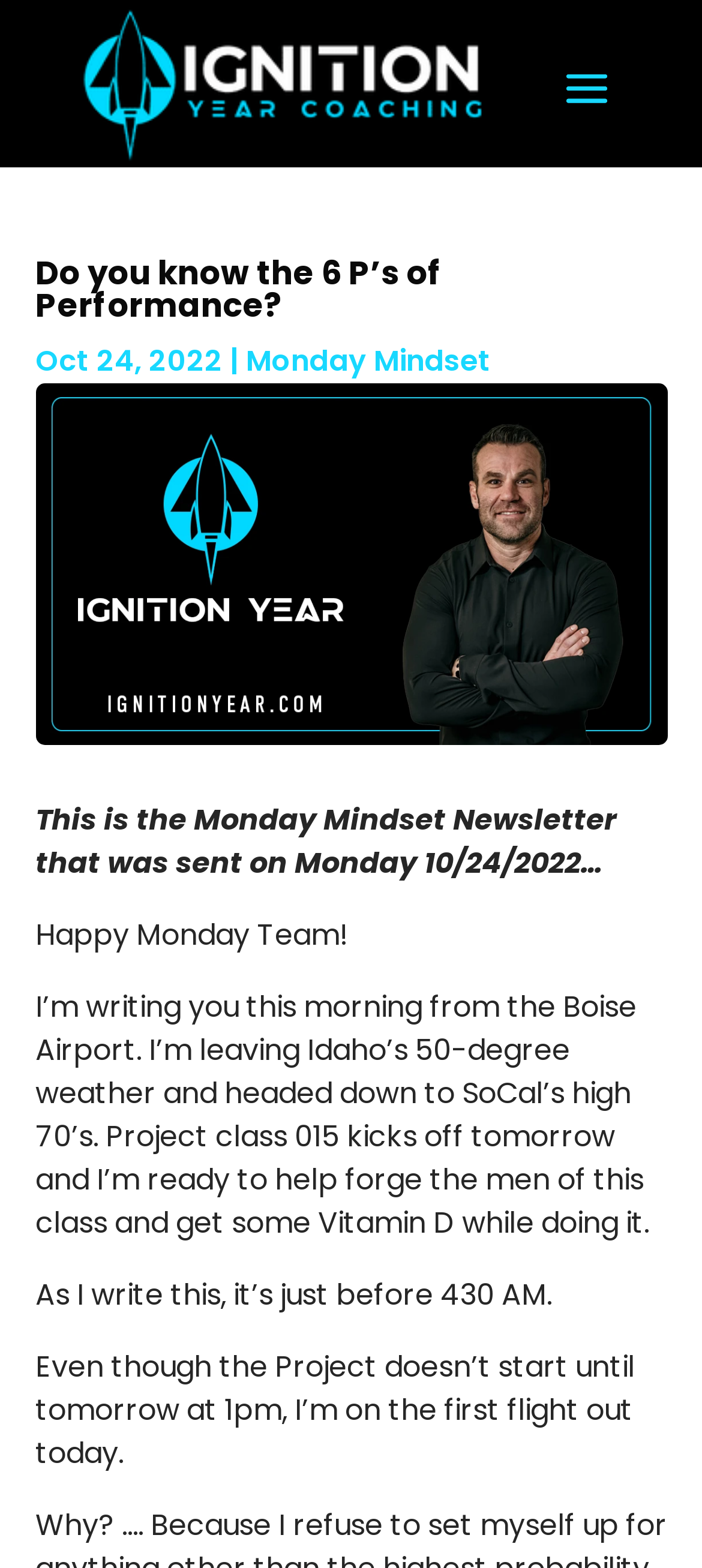Please answer the following question using a single word or phrase: 
What is the time when the author is writing the newsletter?

430 AM